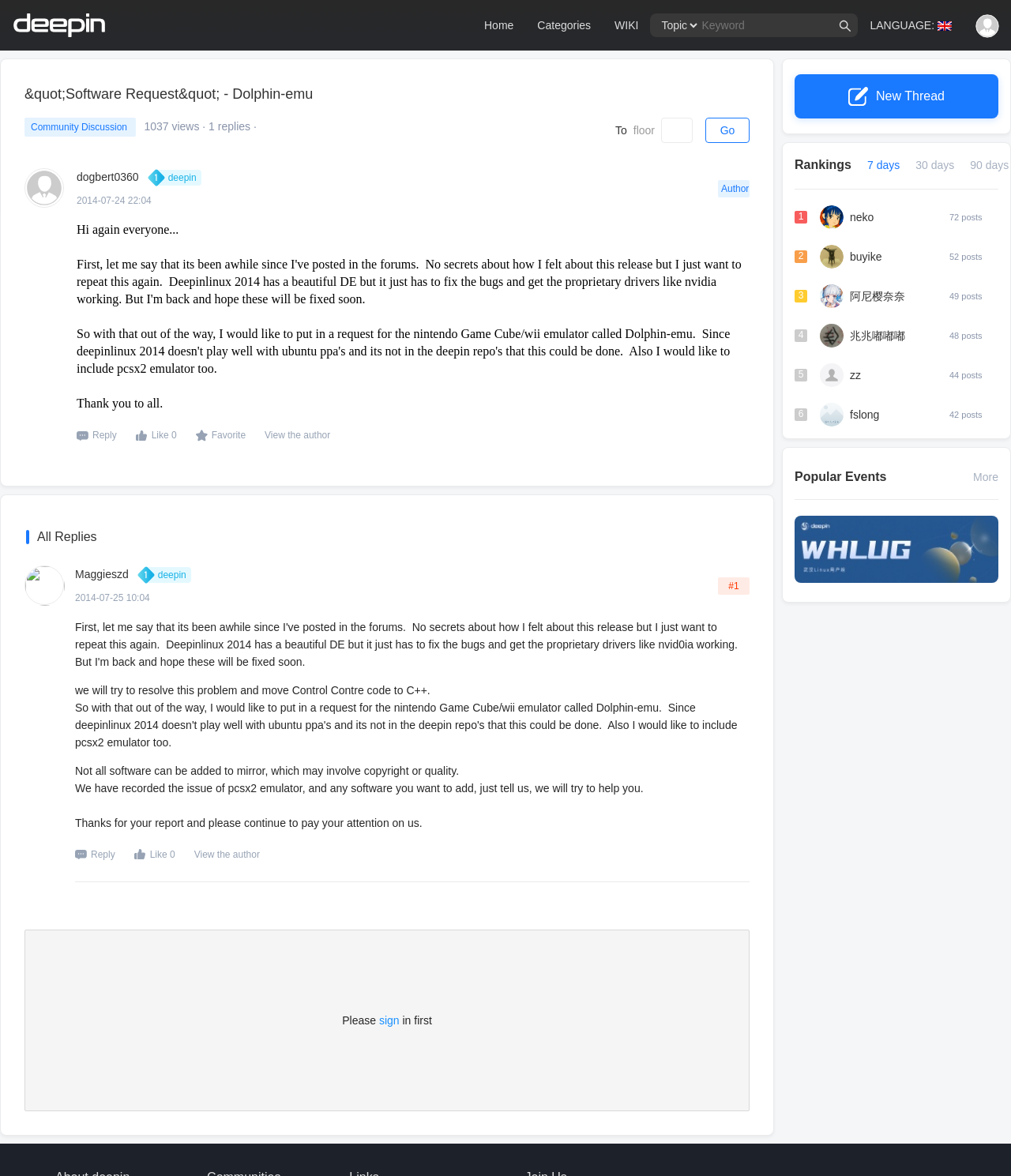Please determine the bounding box coordinates for the element with the description: "parent_node: Topic".

[0.824, 0.011, 0.849, 0.033]